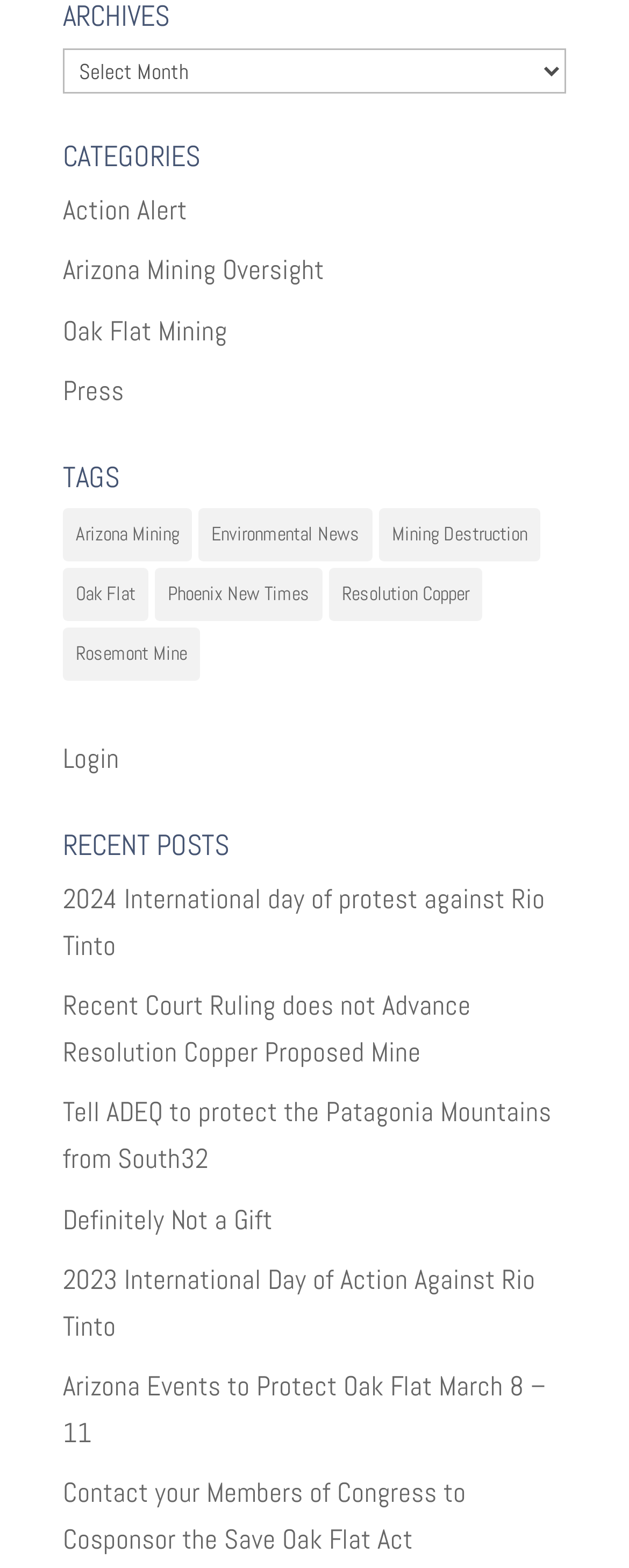Respond with a single word or phrase for the following question: 
Is there a login option?

Yes